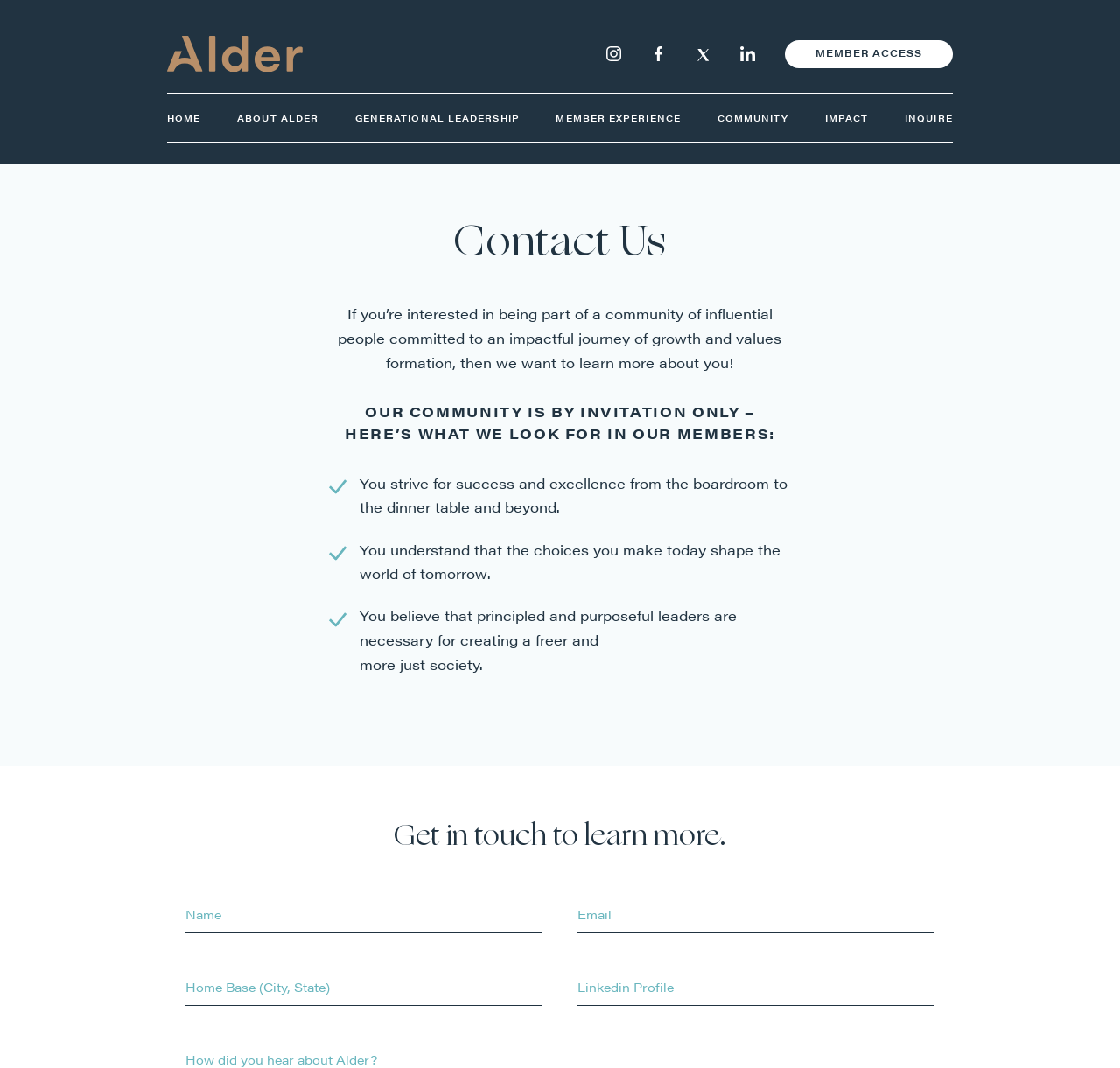Could you specify the bounding box coordinates for the clickable section to complete the following instruction: "Enter your name in the Name field"?

[0.165, 0.848, 0.484, 0.874]